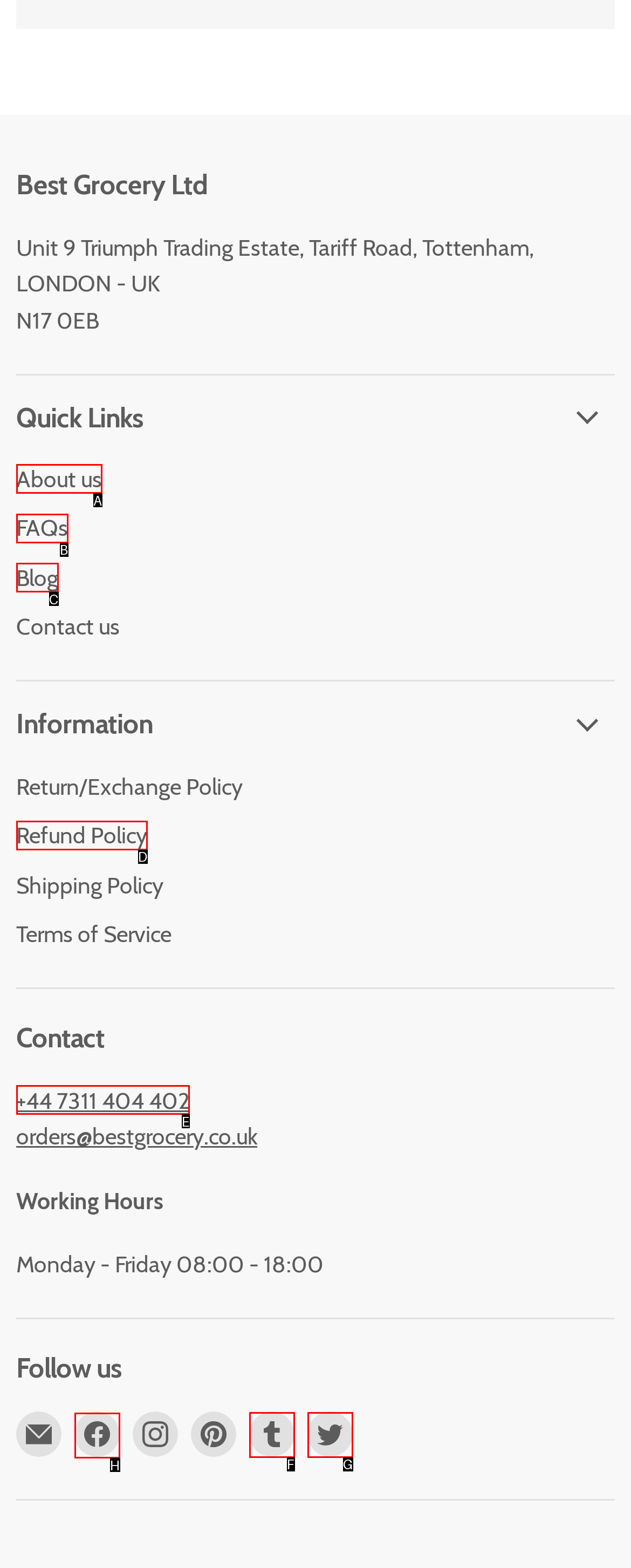Identify the HTML element to click to fulfill this task: Find us on Facebook
Answer with the letter from the given choices.

H